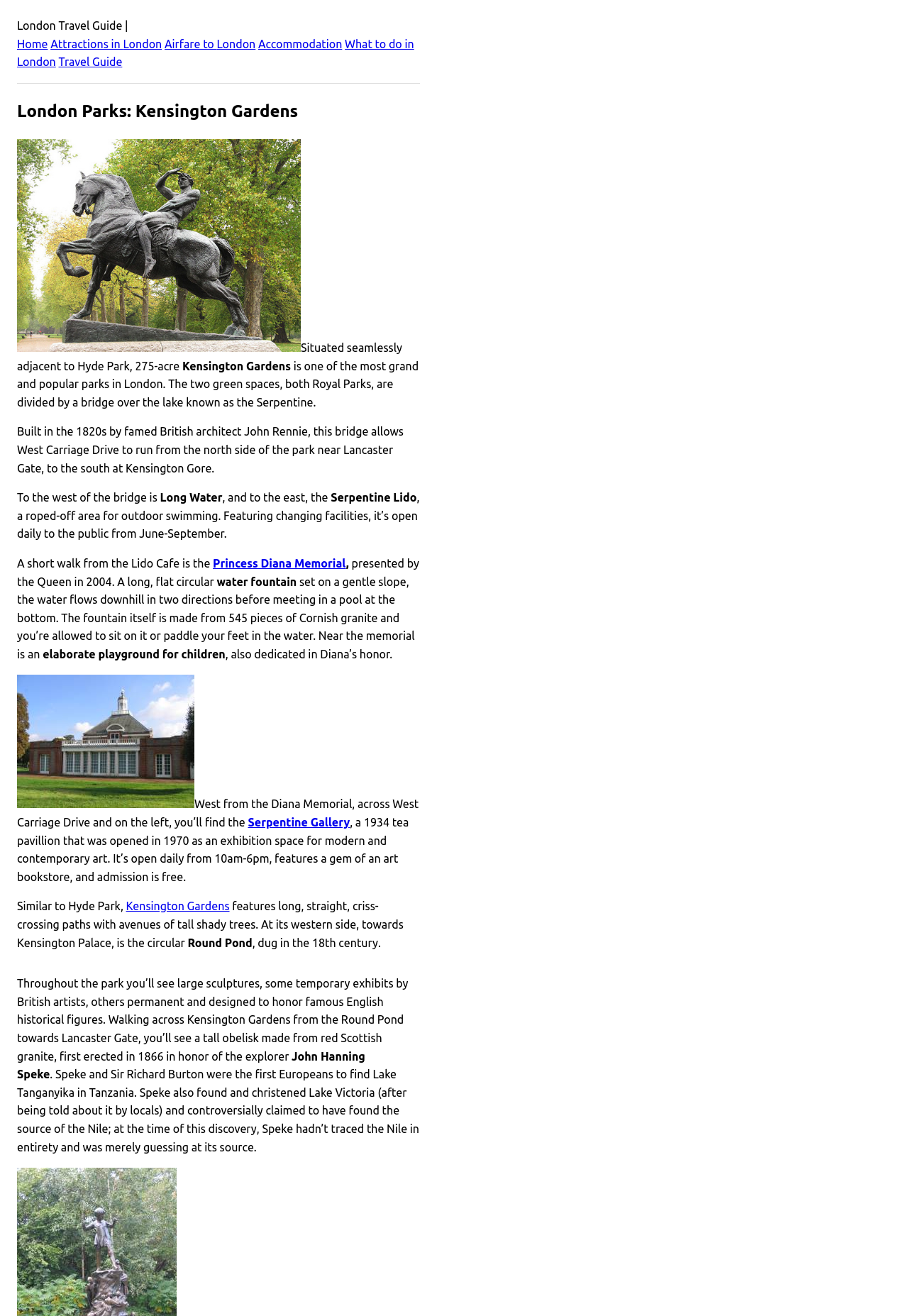Write a detailed summary of the webpage, including text, images, and layout.

This webpage is about Kensington Gardens, a 275-acre park in London. At the top, there are six links: "Home", "Attractions in London", "Airfare to London", "Accommodation", "What to do in London", and "Travel Guide". Below these links, there is a horizontal separator line.

The main content of the webpage starts with a heading "London Parks: Kensington Gardens" followed by a brief introduction to the park, situated adjacent to Hyde Park. The text describes the park's features, including a bridge over the lake known as the Serpentine, built by John Rennie in the 1820s.

To the west of the bridge is Long Water, and to the east is the Serpentine Lido, a roped-off area for outdoor swimming. There is also a mention of the Lido Cafe and the Princess Diana Memorial, presented by the Queen in 2004. The memorial is a long, flat circular water fountain made from 545 pieces of Cornish granite.

Near the memorial is an elaborate playground for children, also dedicated to Diana's honor. Further west, across West Carriage Drive, is the Serpentine Gallery, a 1934 tea pavilion turned exhibition space for modern and contemporary art.

The webpage also describes the park's layout, featuring long, straight, criss-crossing paths with avenues of tall shady trees. At its western side, towards Kensington Palace, is the circular Round Pond, dug in the 18th century. Throughout the park, there are large sculptures, some temporary exhibits by British artists, and others permanent, designed to honor famous English historical figures.

One notable feature is a tall obelisk made from red Scottish granite, erected in 1866 in honor of the explorer John Hanning Speke. The webpage provides a brief biography of Speke, who was the first European to find Lake Tanganyika in Tanzania and claimed to have found the source of the Nile.